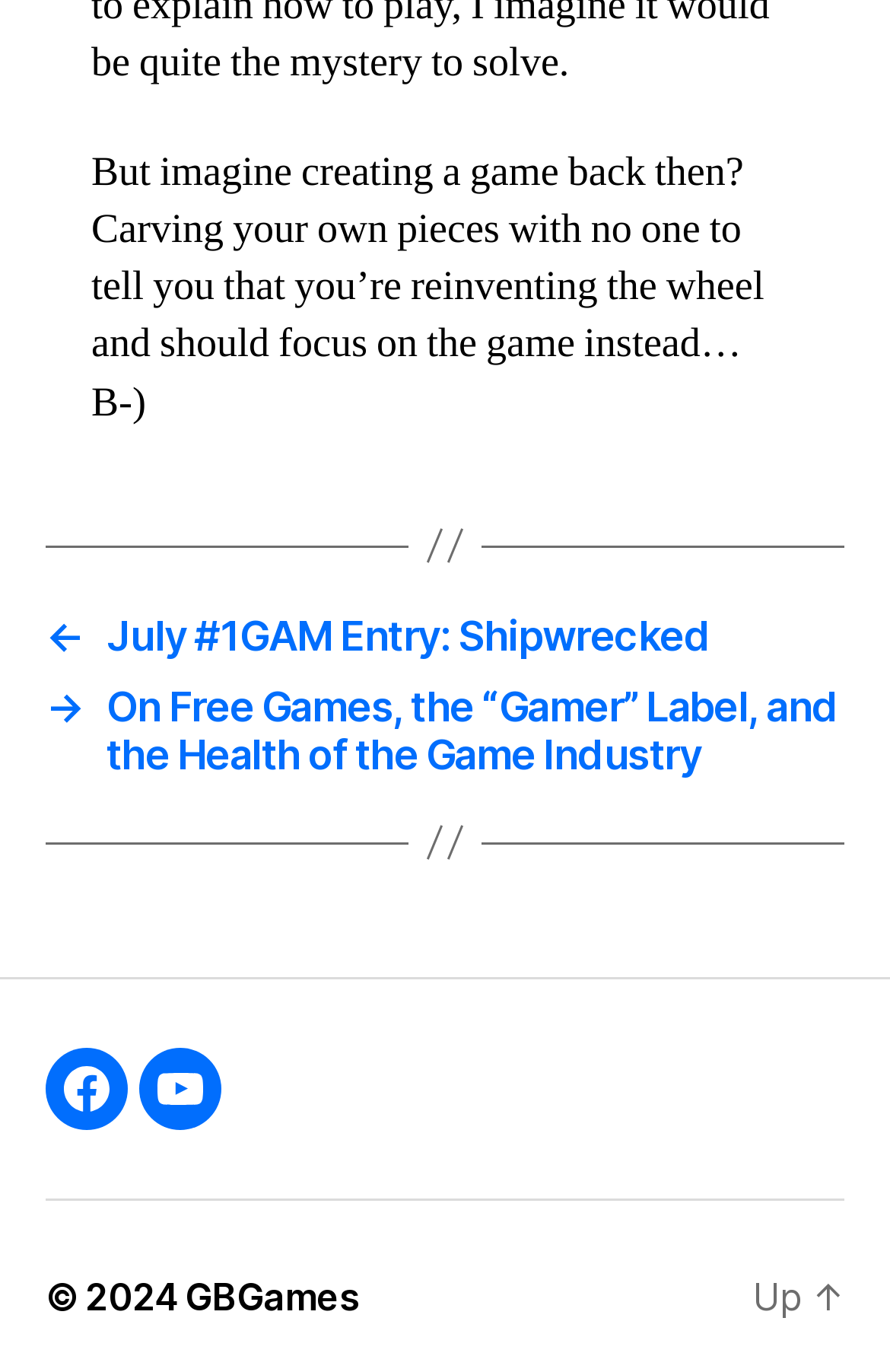What is the copyright year of the website?
Refer to the image and give a detailed answer to the query.

The StaticText element with the text '© 2024' suggests that the website's copyright year is 2024.